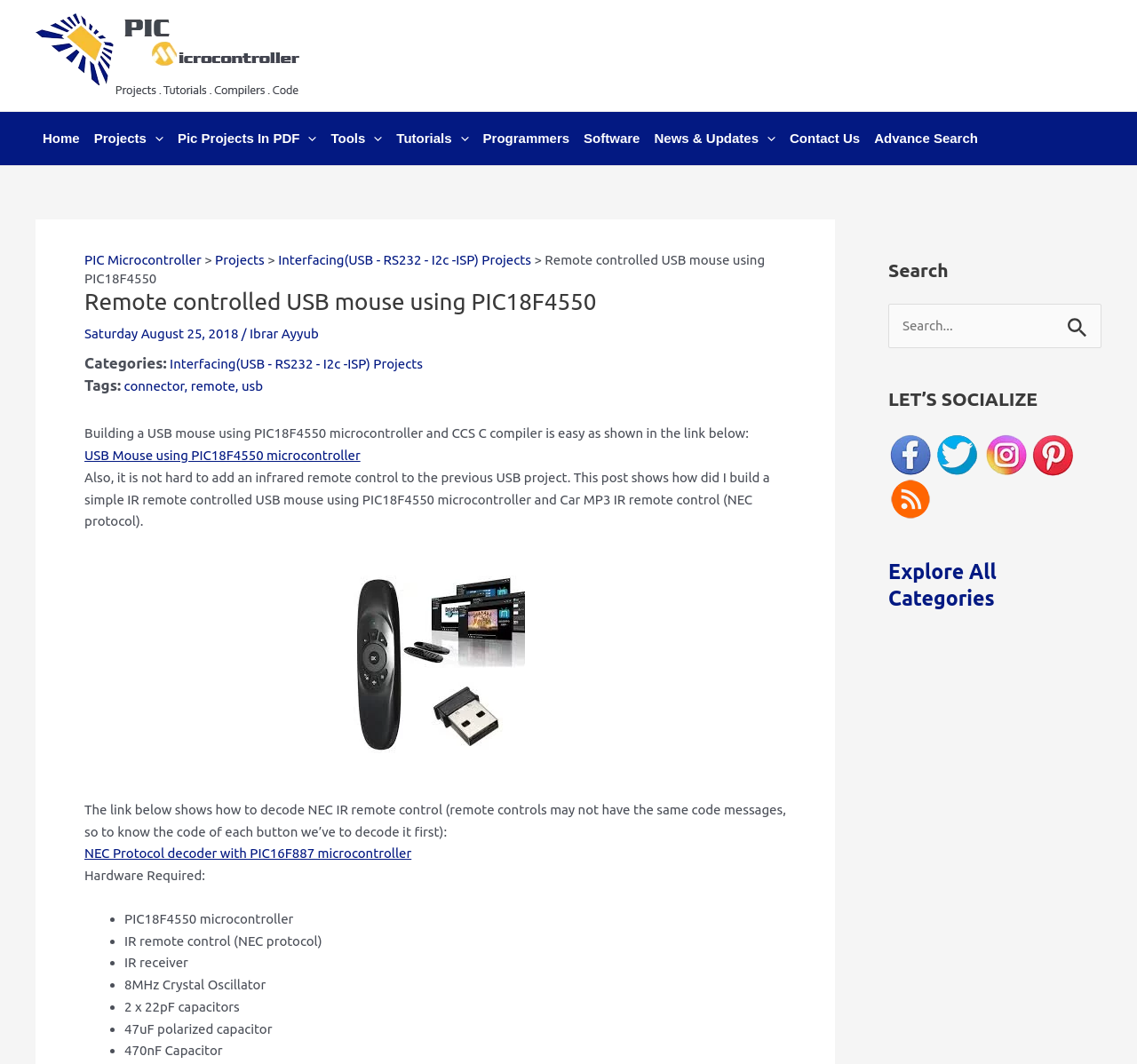Provide a brief response in the form of a single word or phrase:
What is the social media platform with an image of a bird?

Twitter